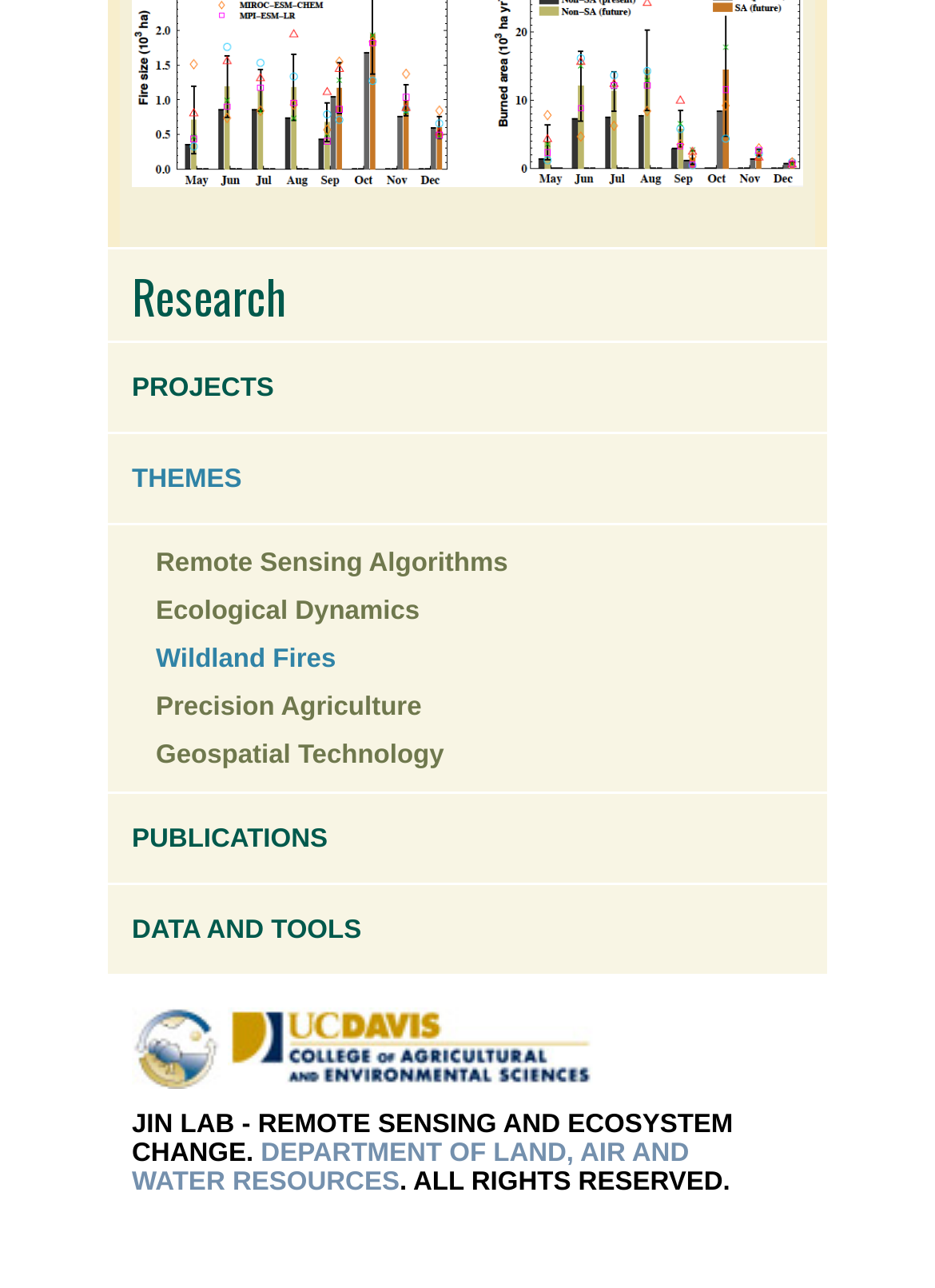Answer the following query with a single word or phrase:
How many links are there in the main menu?

7